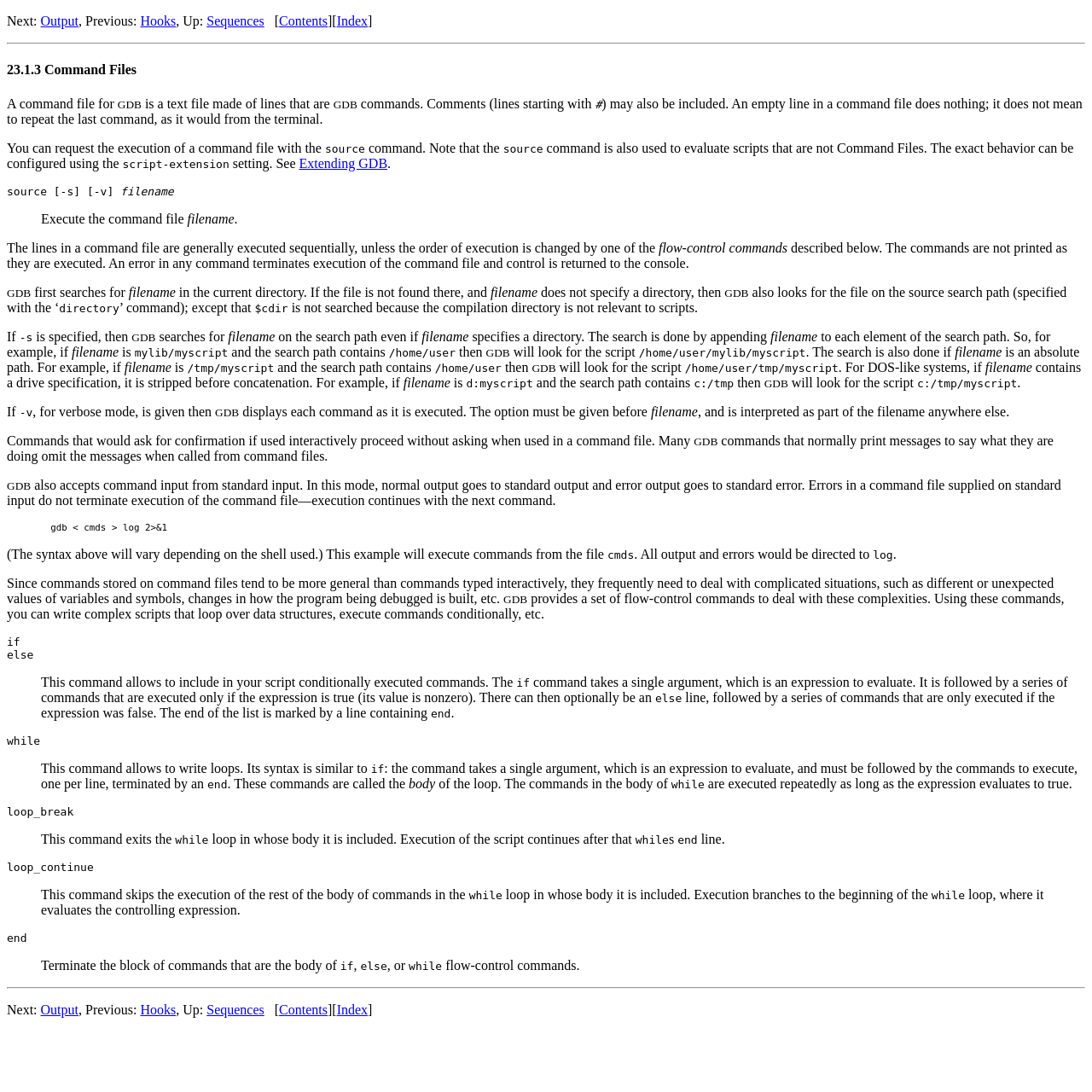Find the bounding box coordinates for the area that must be clicked to perform this action: "Click on 'Output'".

[0.037, 0.012, 0.072, 0.026]